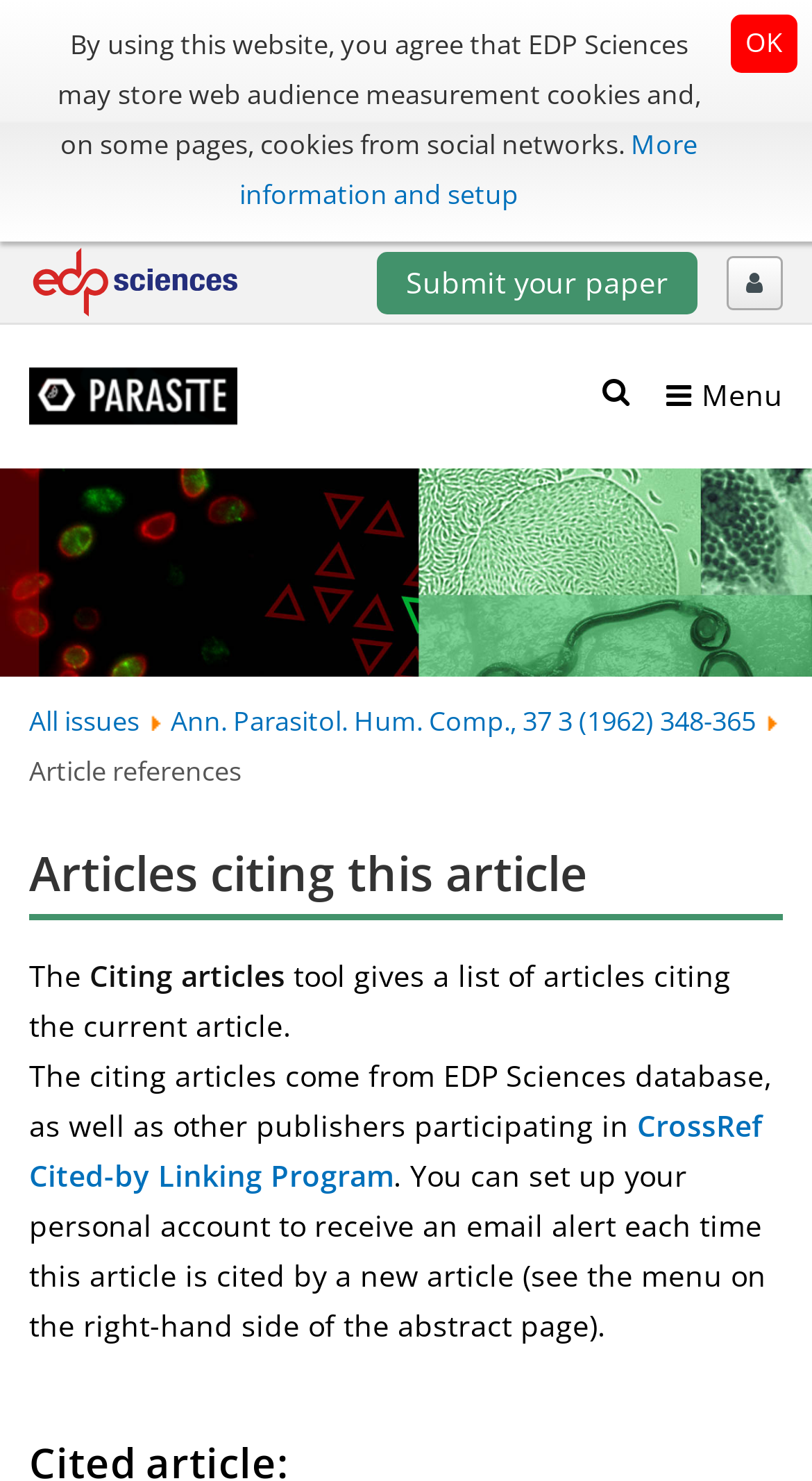Please specify the bounding box coordinates in the format (top-left x, top-left y, bottom-right x, bottom-right y), with values ranging from 0 to 1. Identify the bounding box for the UI component described as follows: parent_node: Search title="Journal homepage"

[0.036, 0.243, 0.389, 0.293]